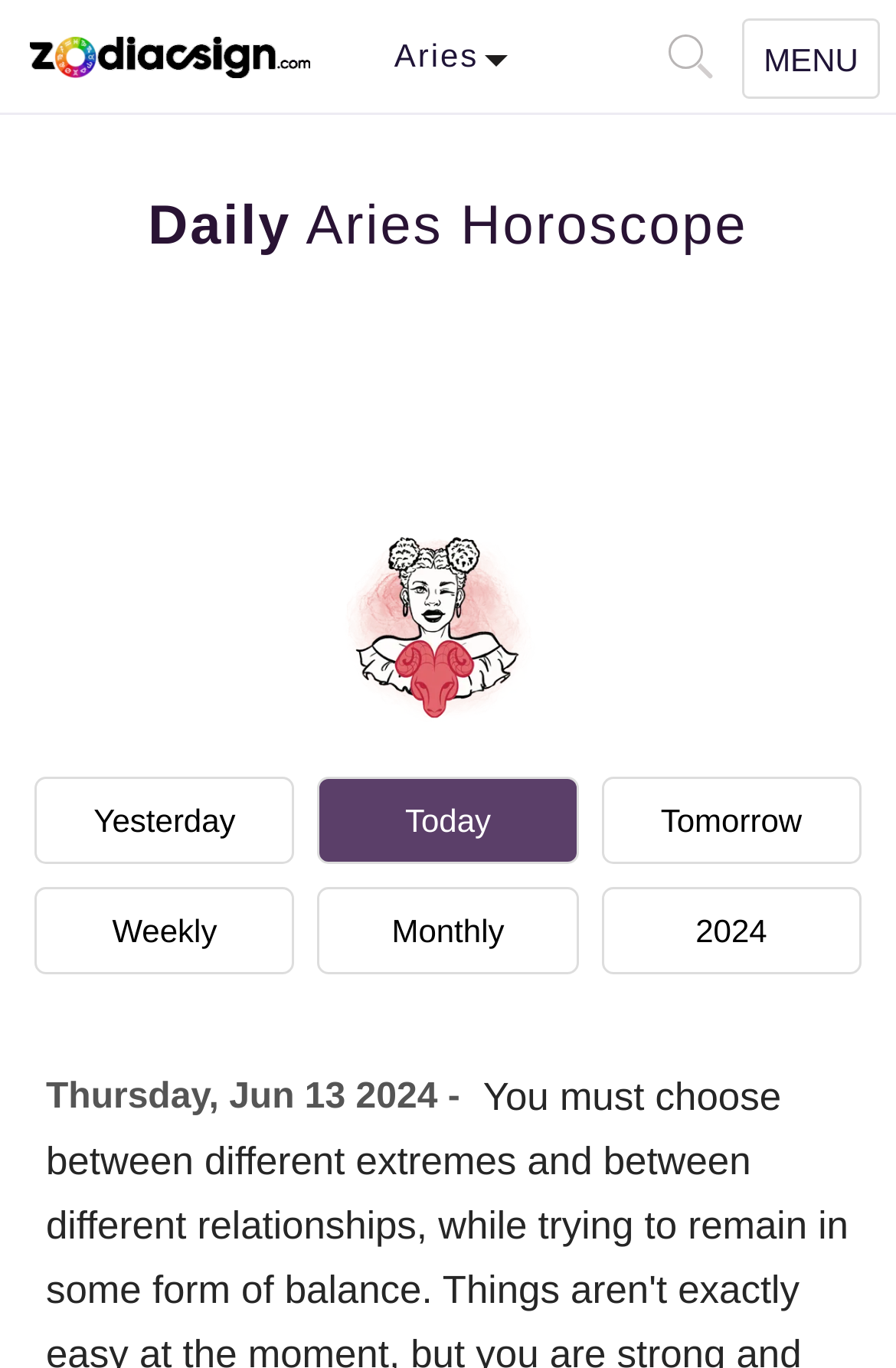Explain the webpage in detail, including its primary components.

The webpage is dedicated to providing daily horoscope readings for Aries. At the top left corner, there is a link to the website "ZodiacSign.com - Astrology Zodiac Signs" accompanied by a small image. On the top right side, there are two search box buttons, "Open Search Box" and "Open Search Box_2", placed side by side. Next to them is a navigation toggle button labeled "MENU".

Below the top section, a prominent heading "Daily Aries Horoscope" spans across the page. Underneath, there is a large image related to Aries horoscope. 

On the left side, there are three links to access horoscope readings for "Yesterday", "Today", and "Tomorrow". On the right side of these links, there are three more links to access readings for "Weekly", "Monthly", and a specific year "2024". 

Below these links, a static text displays the current date, "Thursday, Jun 13 2024 -". At the bottom right corner, there is a button with an upward arrow "▲".